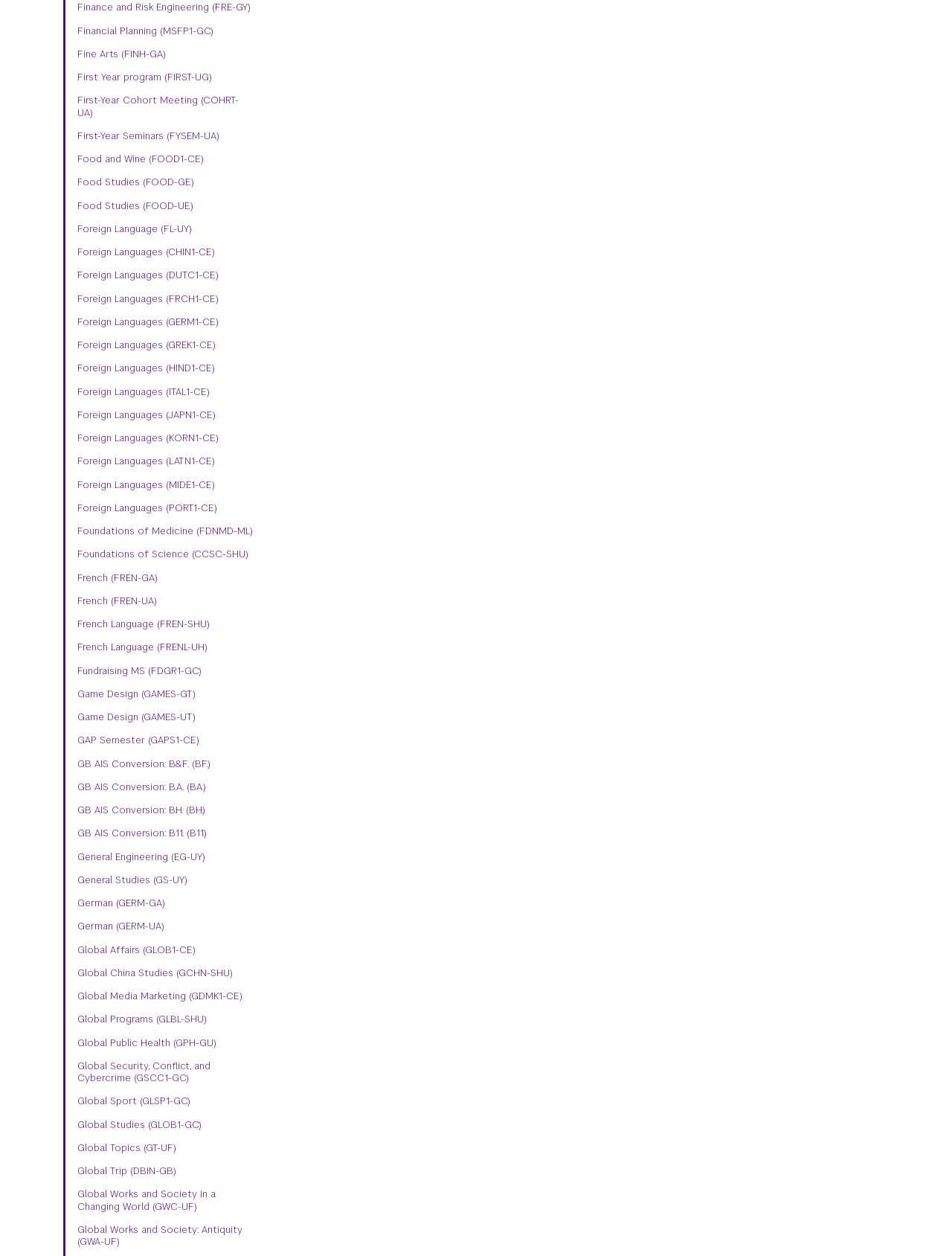Please provide a short answer using a single word or phrase for the question:
Is there a link to a program in French on this webpage?

Yes